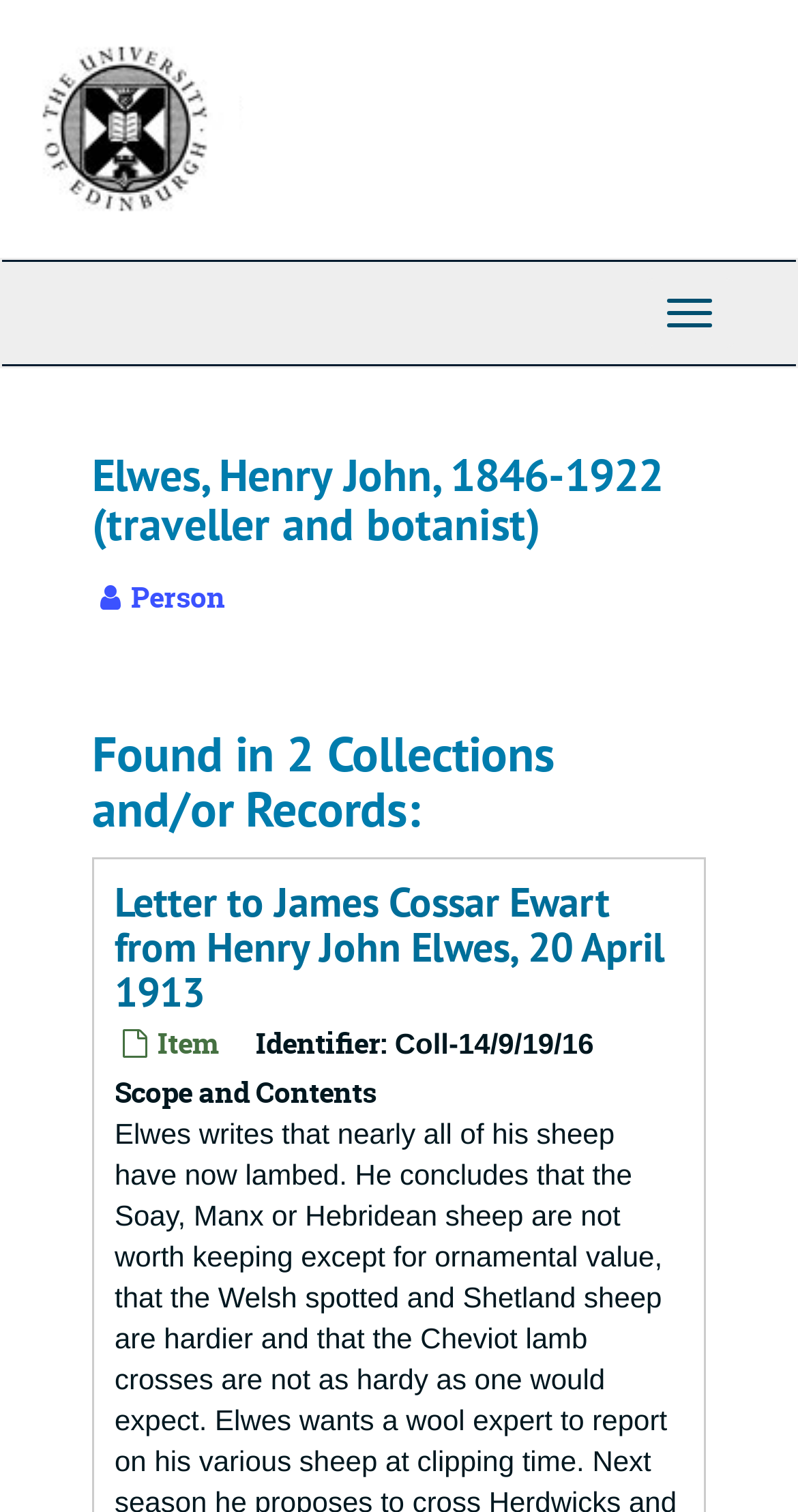Please find the main title text of this webpage.

Elwes, Henry John, 1846-1922 (traveller and botanist)